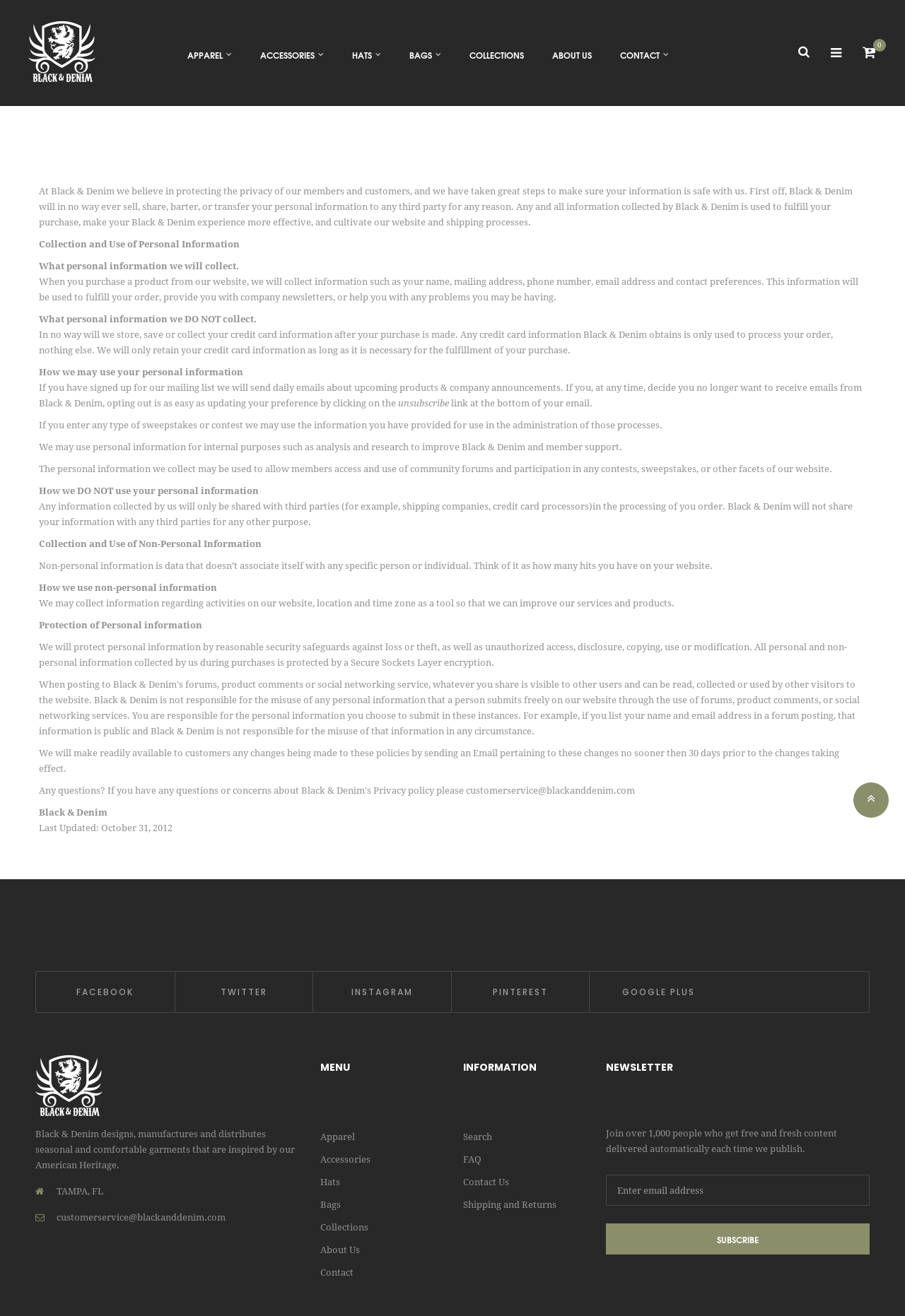Please locate the bounding box coordinates of the element that should be clicked to complete the given instruction: "Click on the 'APPAREL' link".

[0.191, 0.024, 0.272, 0.059]